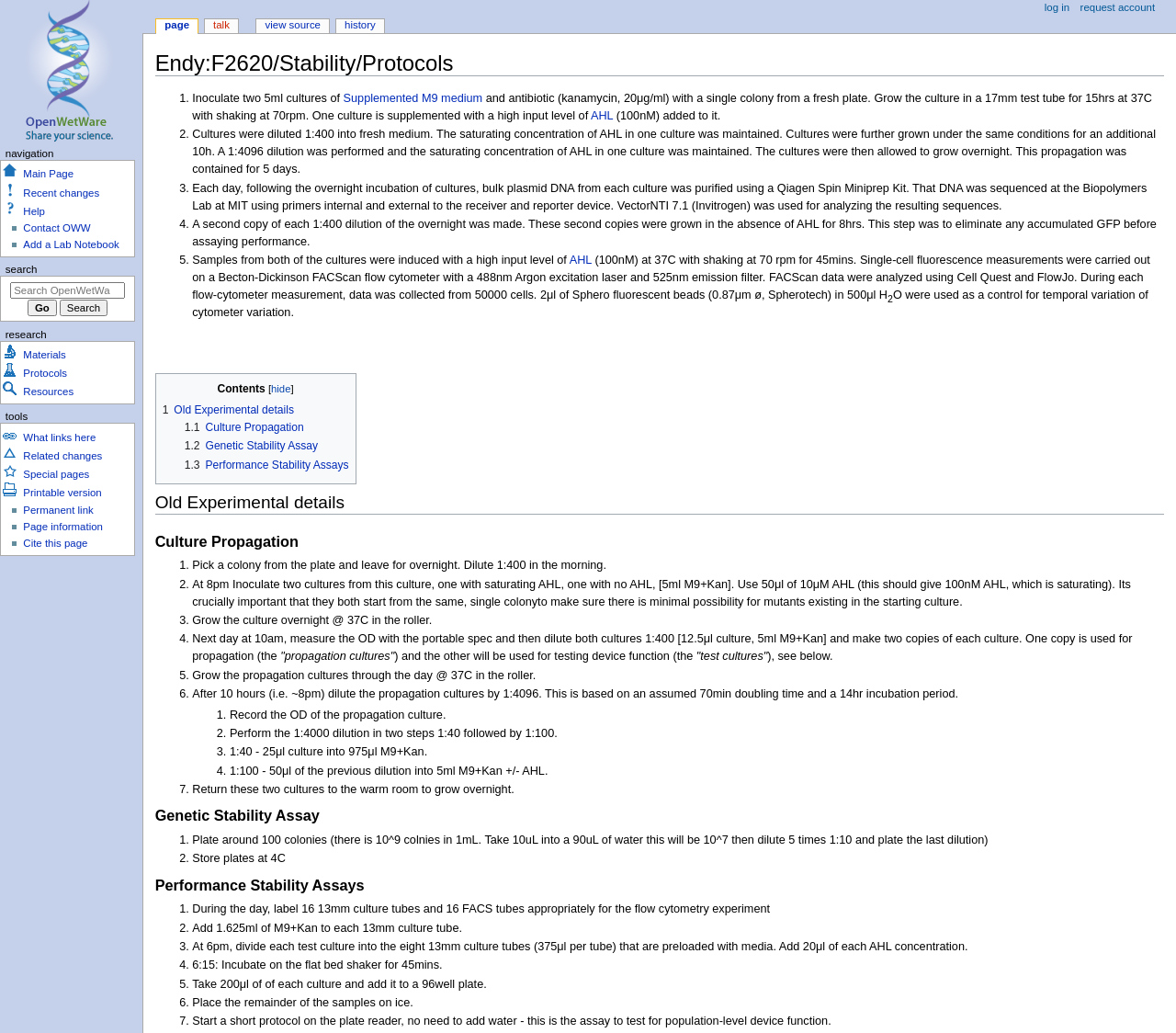Explain the features and main sections of the webpage comprehensively.

The webpage is a protocol page from OpenWetWare, titled "Endy:F2620/Stability/Protocols". At the top, there is a heading with the title, followed by two links to "Jump to navigation" and "Jump to search". Below these links, there is a list of numbered steps, each with a brief description of a protocol or procedure. The list is divided into sections, with headings such as "Culture Propagation", "Genetic Stability Assay", and "Performance Stability Assays".

The first section, "Culture Propagation", has five steps, each describing a specific action to be taken, such as inoculating cultures, diluting them, and growing them overnight. The second section, "Genetic Stability Assay", has two steps, involving plating colonies and storing plates at 4C. The third section, "Performance Stability Assays", has seven steps, including labeling tubes, adding media, dividing test cultures, and incubating them.

On the left side of the page, there is a navigation menu with links to "Contents", "Old Experimental details", "Culture Propagation", "Genetic Stability Assay", and "Performance Stability Assays". There is also a "page actions" navigation menu at the top right corner of the page, with links to "page" and "talk".